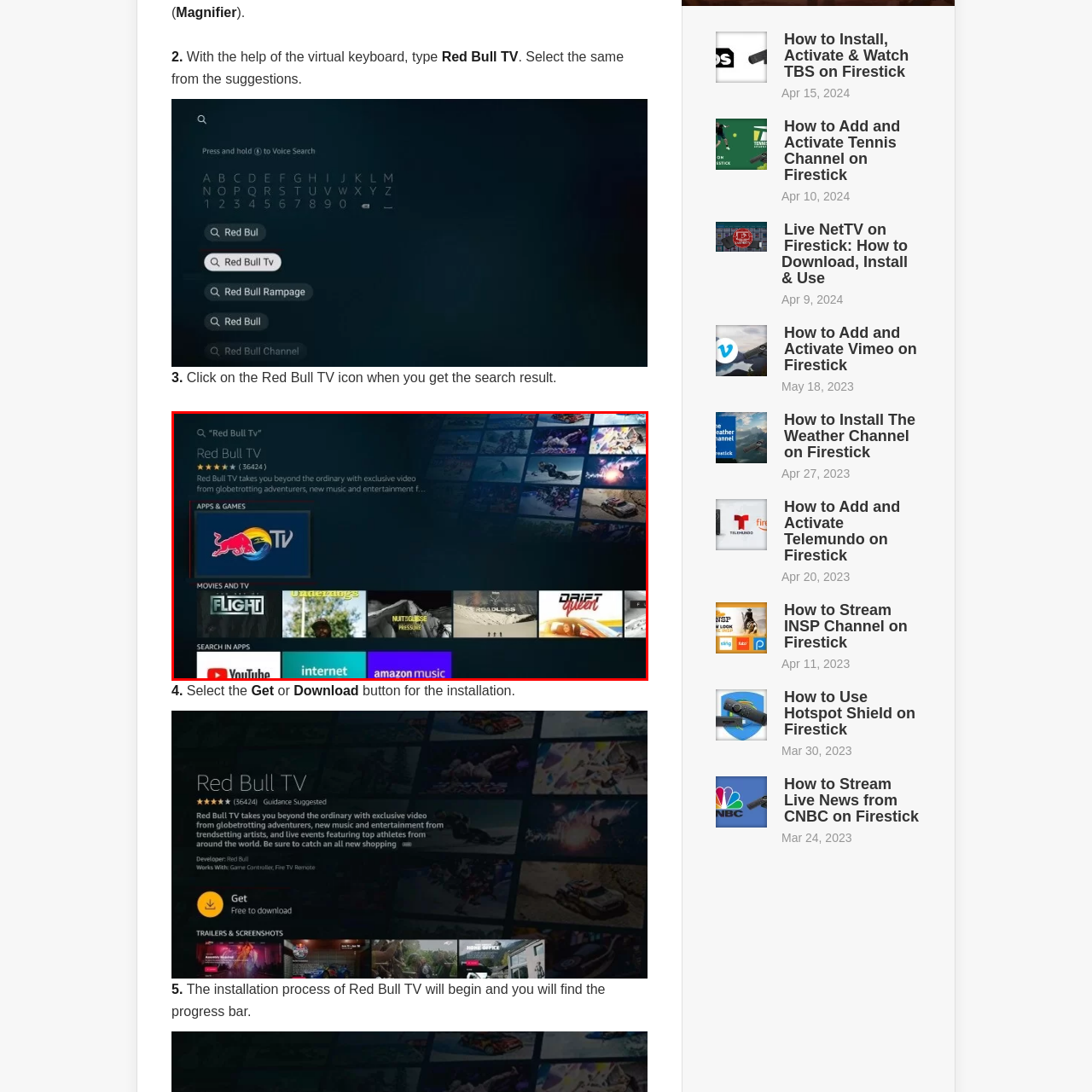Give a detailed description of the image area outlined by the red box.

The image displays the interface for the Red Bull TV app on a streaming device, likely a Firestick. Prominently featured is the app's logo, which includes the iconic Red Bull branding, situated in the "APPS & GAMES" section. Above it, the app's title "Red Bull TV" is highlighted, accompanied by star ratings, indicating its popularity and user ratings. Below the main application interface, various movie and TV titles are visible, showcasing the diverse content available to users. This visual guide serves as an essential step for users looking to install and access entertainment content, emphasizing Red Bull TV as a gateway to thrilling adventures and exclusive videos.